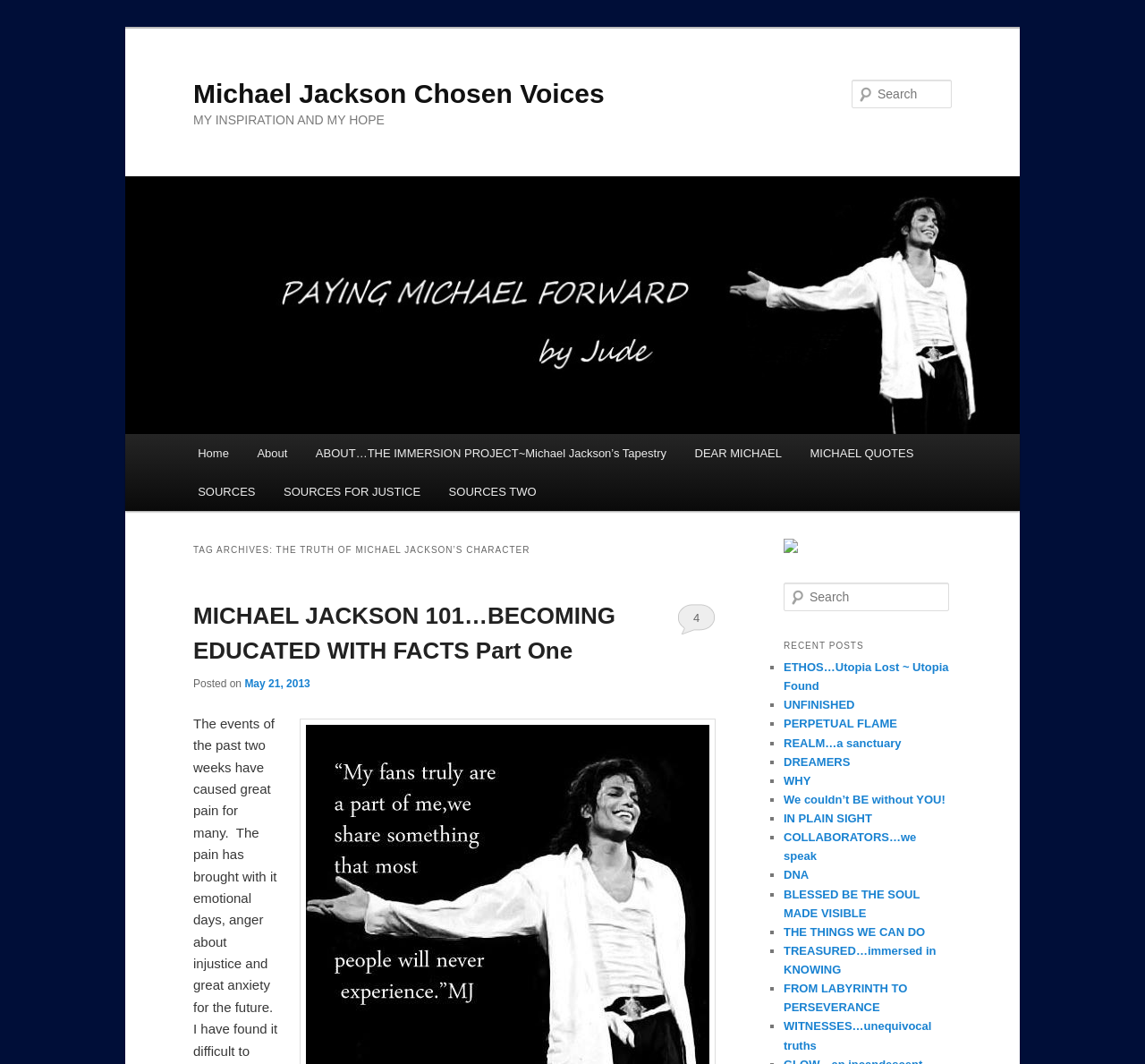Please determine the bounding box coordinates of the clickable area required to carry out the following instruction: "Read the post 'MICHAEL JACKSON 101…BECOMING EDUCATED WITH FACTS Part One'". The coordinates must be four float numbers between 0 and 1, represented as [left, top, right, bottom].

[0.169, 0.566, 0.537, 0.624]